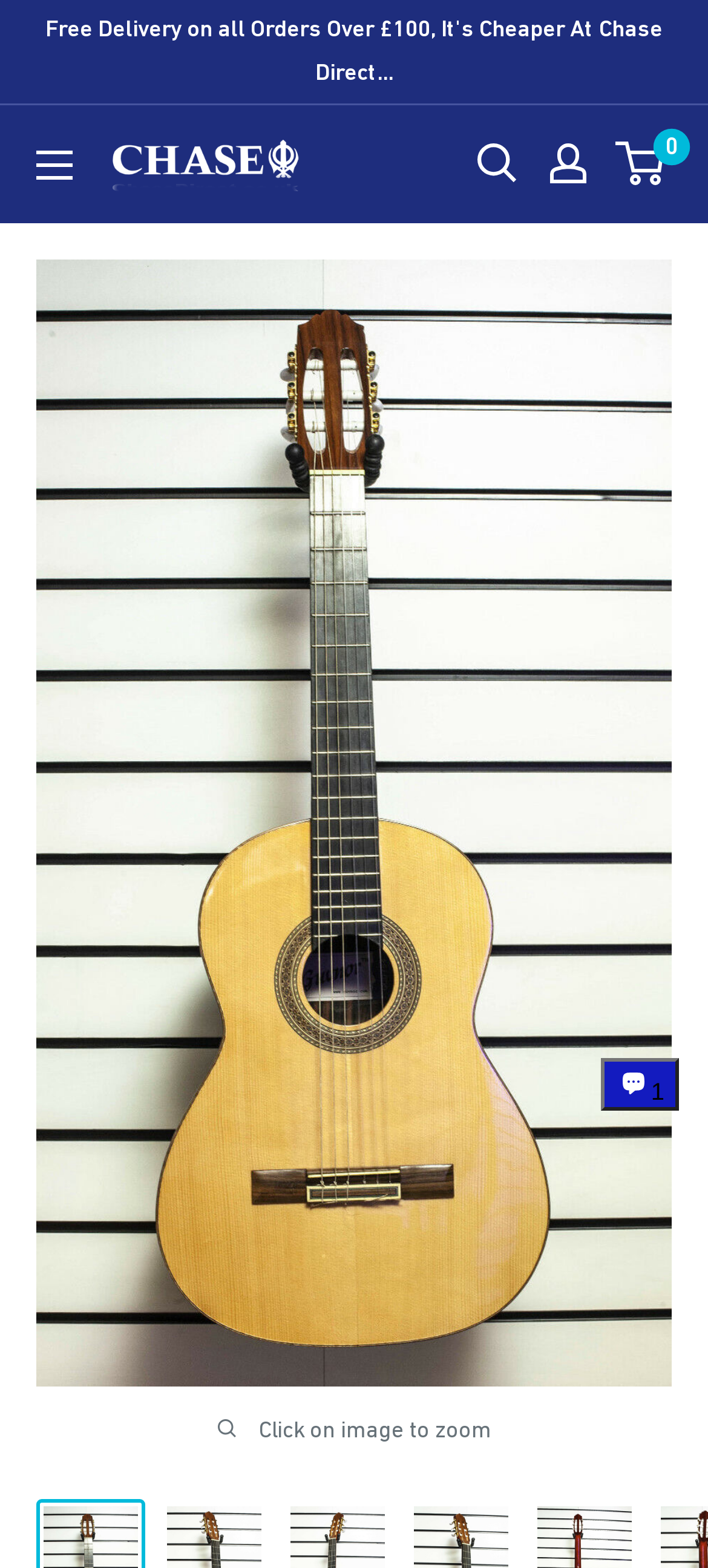Find the headline of the webpage and generate its text content.

Guvnor GCD754 Classical Spanish Guitar Nylon Strings Solid Spruce Top